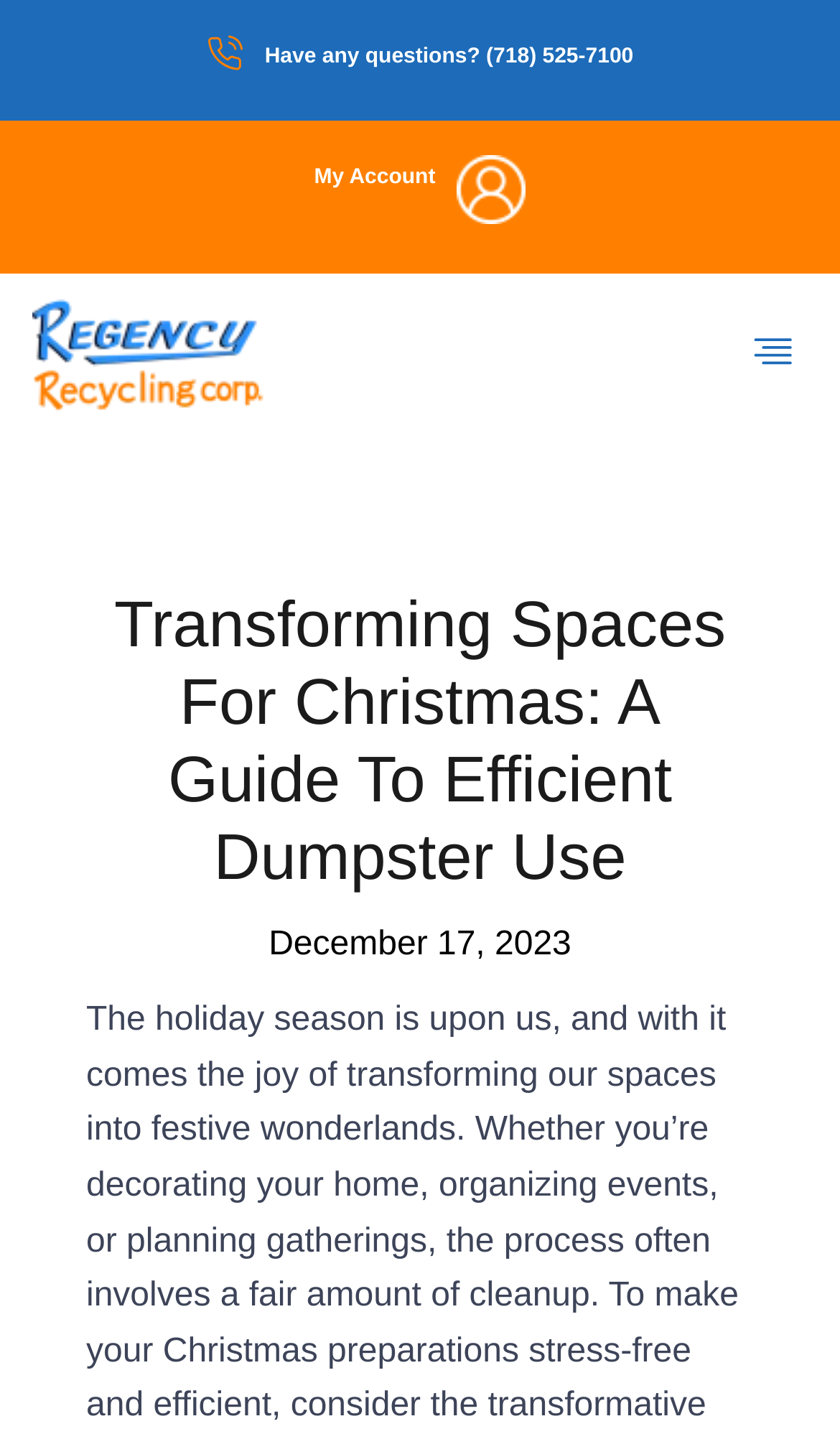Can you find and provide the main heading text of this webpage?

Transforming Spaces For Christmas: A Guide To Efficient Dumpster Use